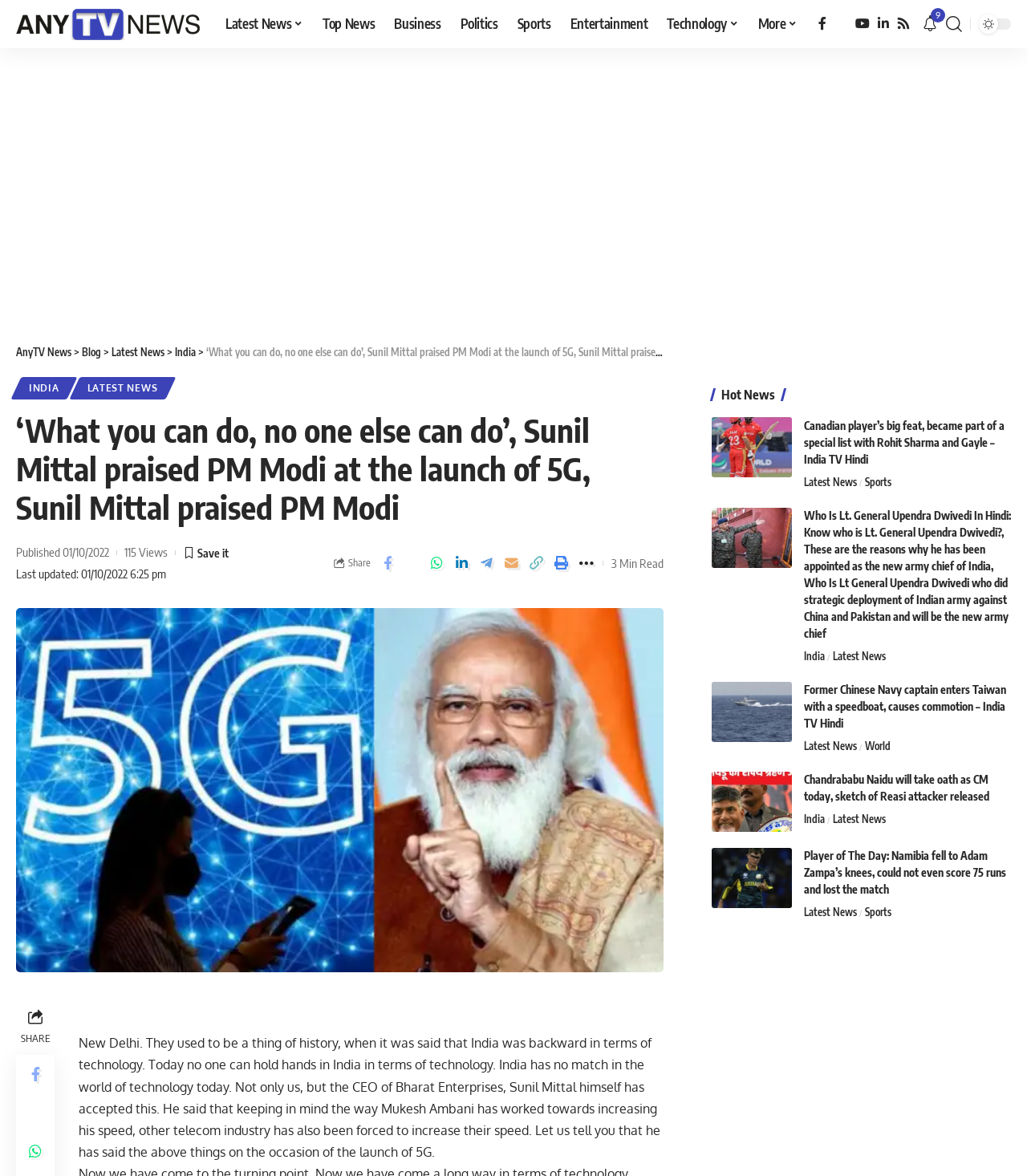Give a one-word or one-phrase response to the question:
How many views does the main news article have?

115 Views